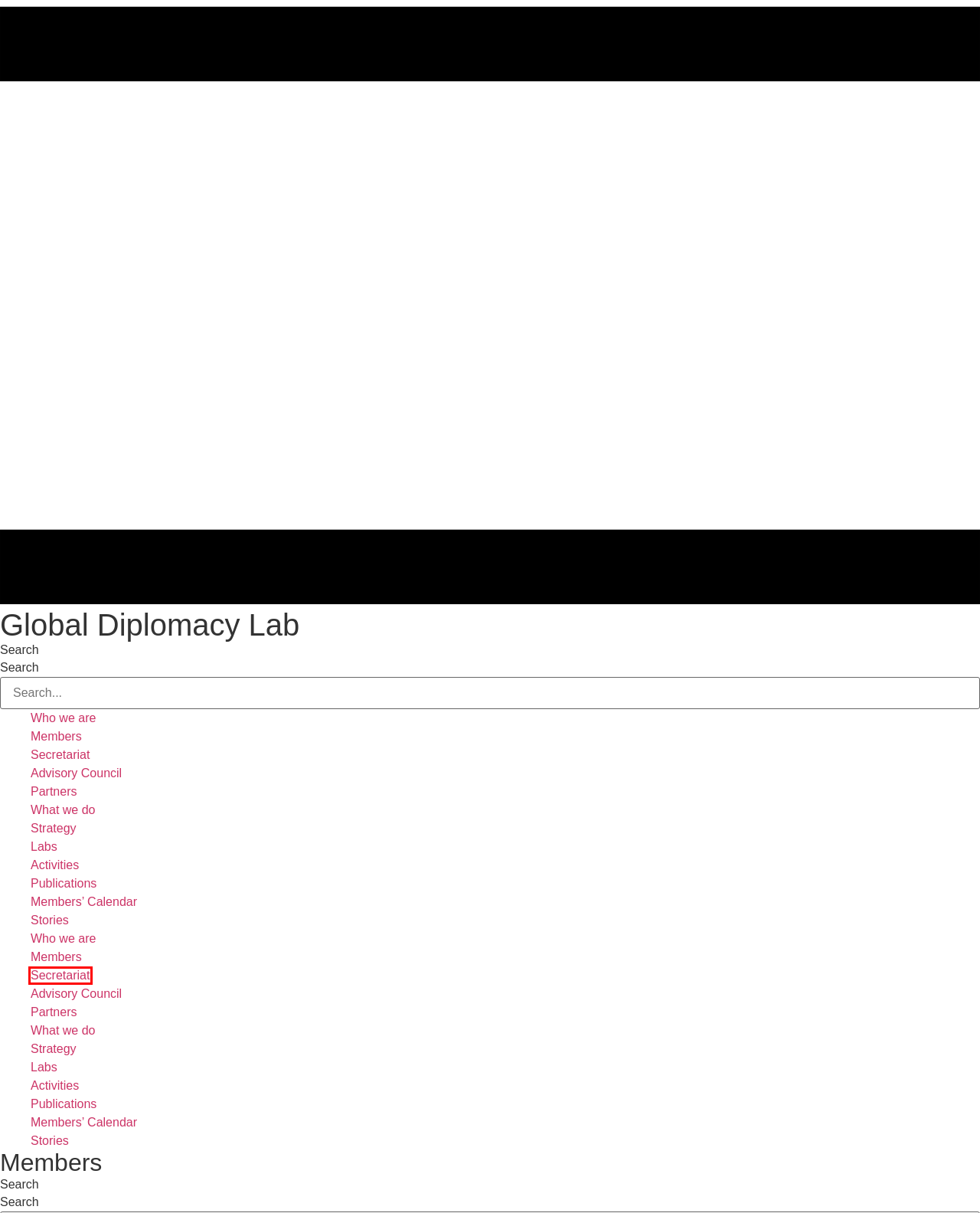You’re provided with a screenshot of a webpage that has a red bounding box around an element. Choose the best matching webpage description for the new page after clicking the element in the red box. The options are:
A. Advisory Council - Global Diplomacy Lab
B. Members' Calendar - Global Diplomacy Lab
C. Secretariat - Global Diplomacy Lab
D. Partners - Global Diplomacy Lab
E. Publications - Global Diplomacy Lab
F. Who we are - Global Diplomacy Lab
G. Stories - Global Diplomacy Lab
H. Members - Global Diplomacy Lab

C